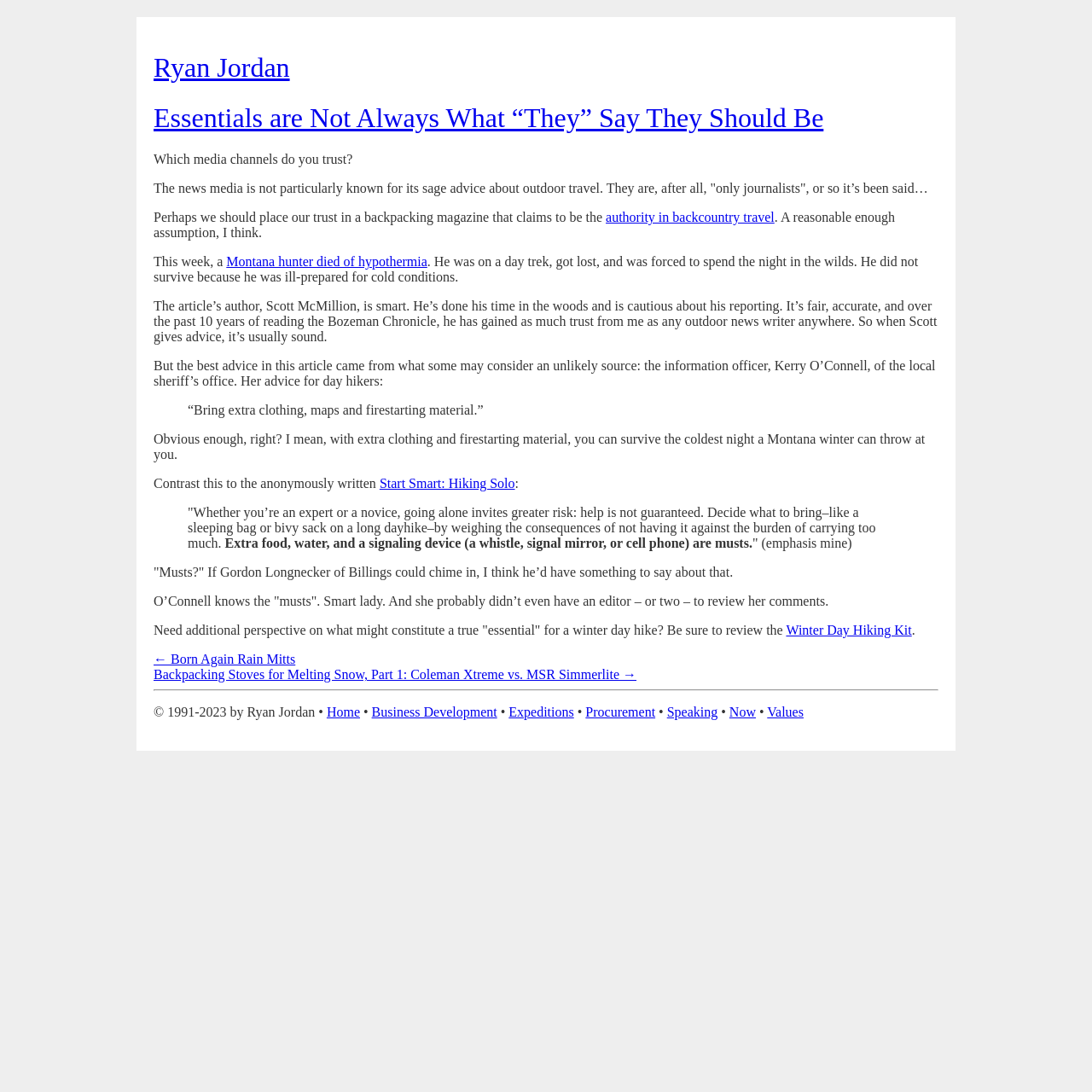Locate the bounding box coordinates of the element to click to perform the following action: 'Check the authority in backcountry travel'. The coordinates should be given as four float values between 0 and 1, in the form of [left, top, right, bottom].

[0.555, 0.192, 0.709, 0.206]